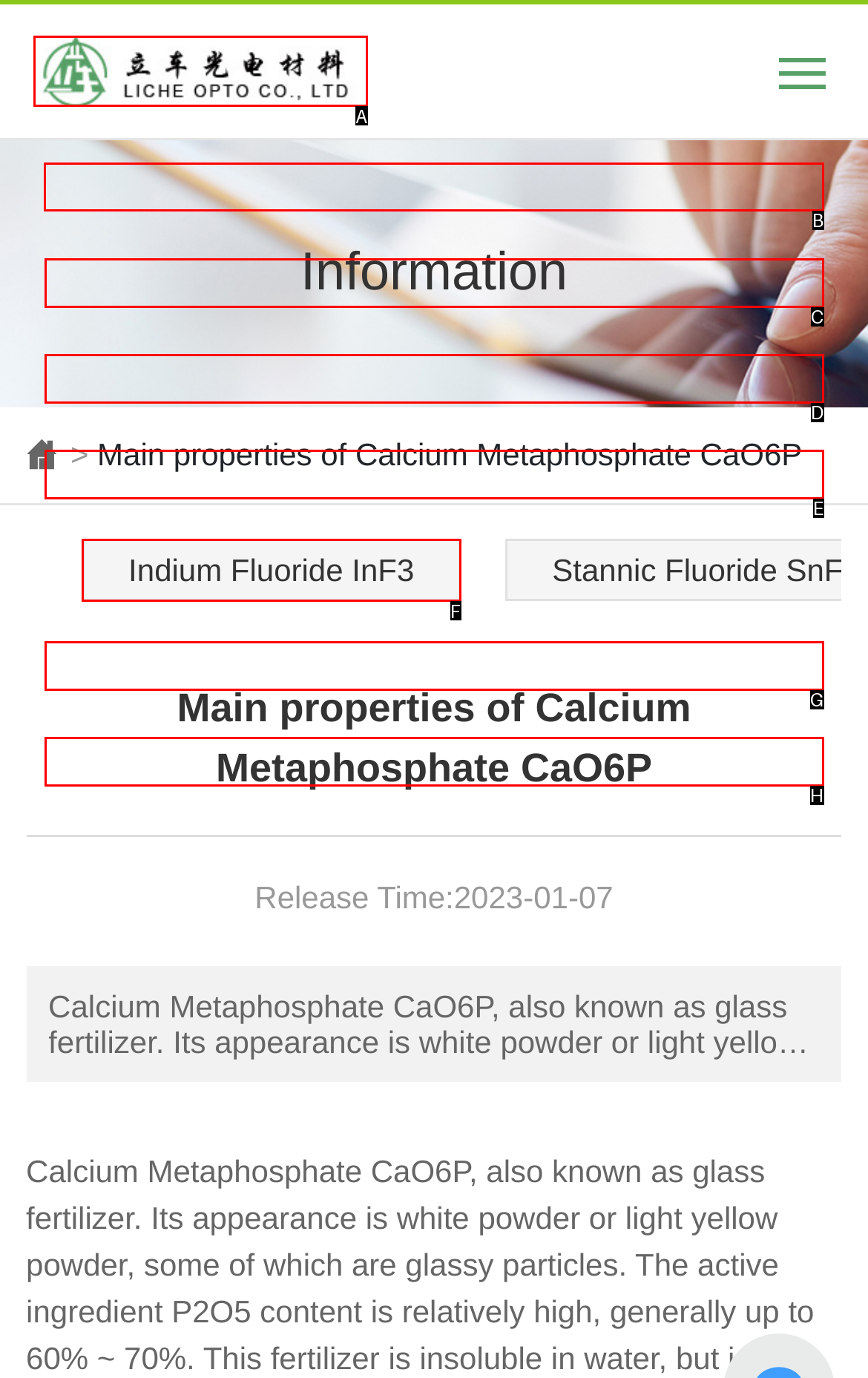Identify the correct UI element to click on to achieve the task: go to HOME. Provide the letter of the appropriate element directly from the available choices.

B